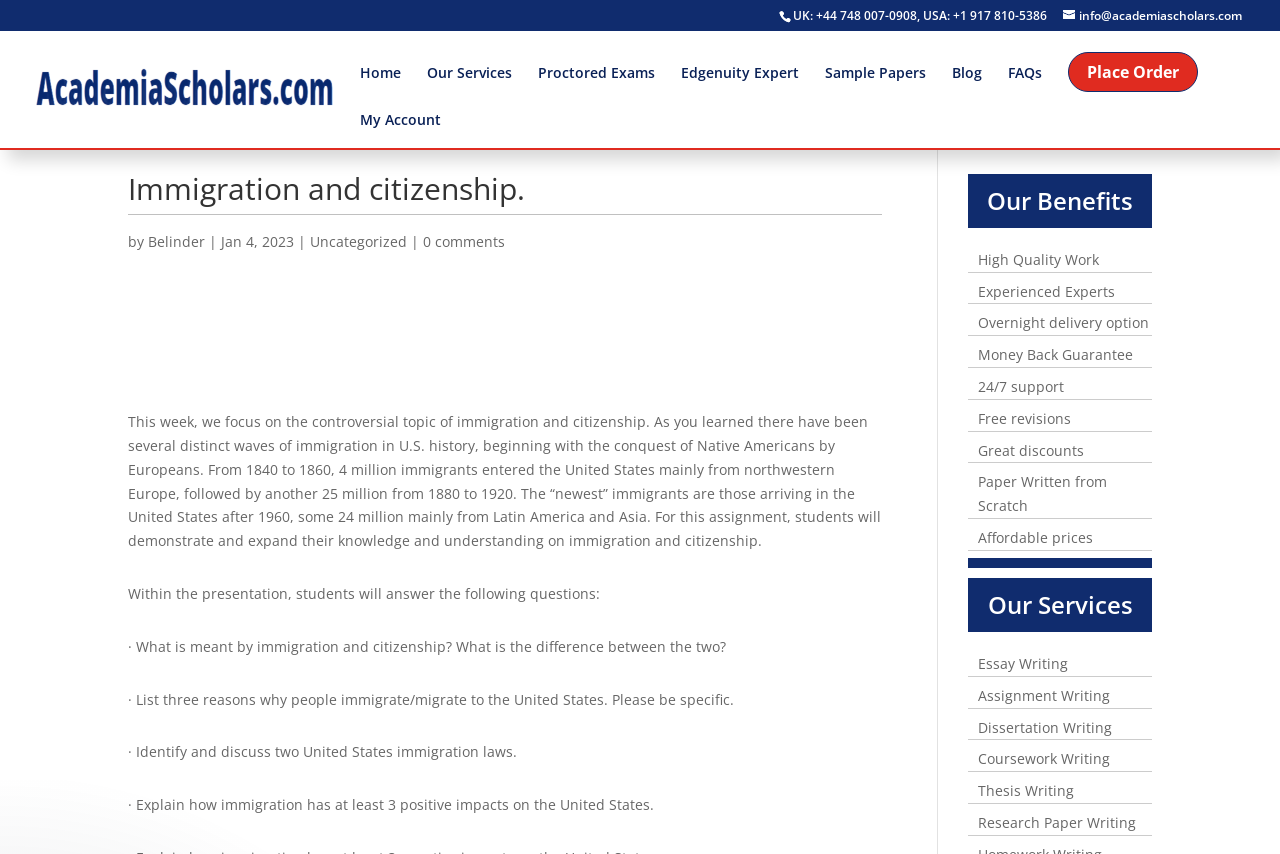What is the phone number for UK?
Look at the image and respond with a single word or a short phrase.

+44 748 007-0908